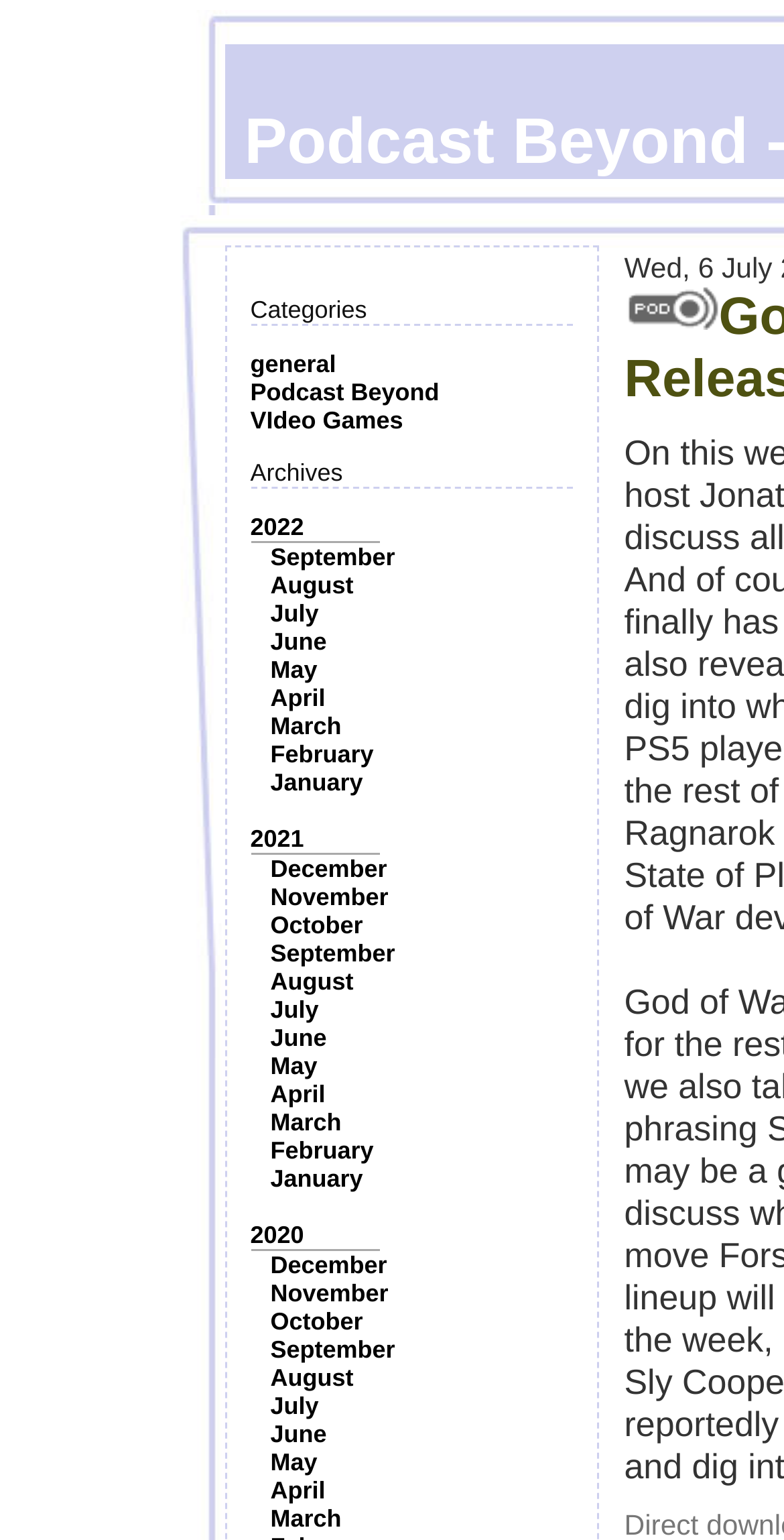Locate the bounding box coordinates of the area you need to click to fulfill this instruction: 'Go to the 'Podcast Beyond' page'. The coordinates must be in the form of four float numbers ranging from 0 to 1: [left, top, right, bottom].

[0.319, 0.246, 0.56, 0.264]